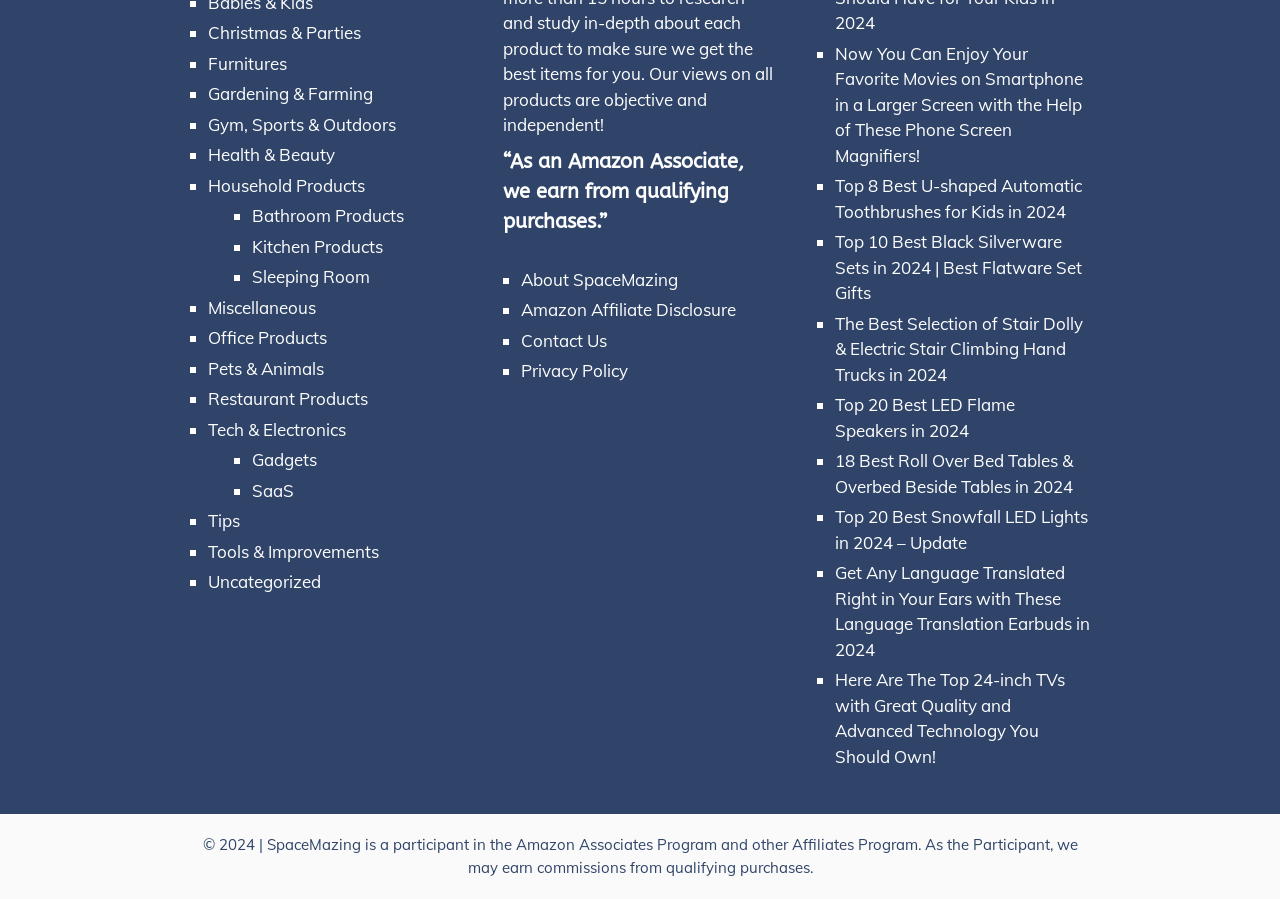Find and specify the bounding box coordinates that correspond to the clickable region for the instruction: "Check the Privacy Policy".

[0.407, 0.401, 0.491, 0.424]